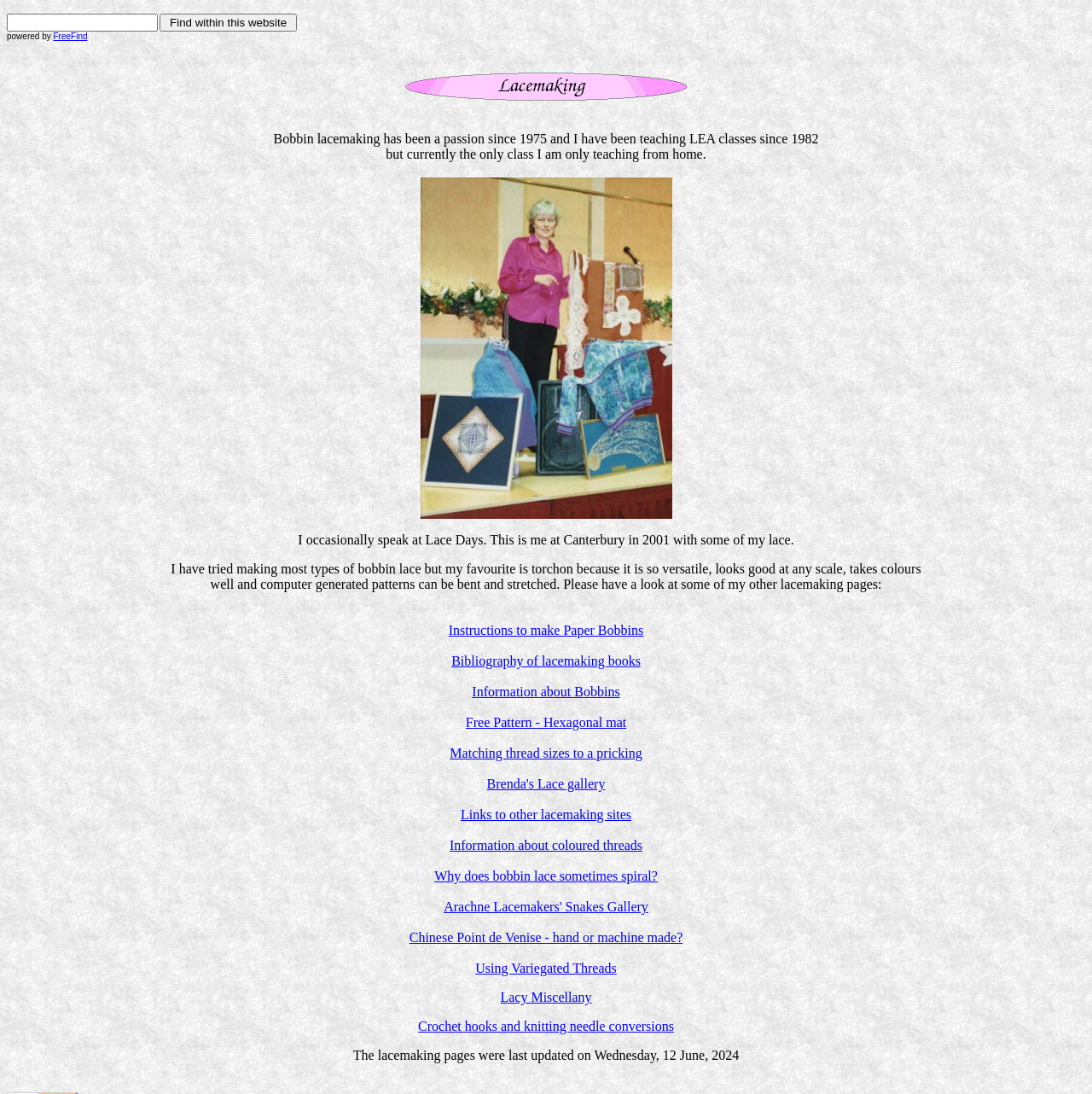What is the author's occupation?
Analyze the screenshot and provide a detailed answer to the question.

The author mentions that they have been teaching LEA classes since 1982, indicating that they are a lacemaking teacher.